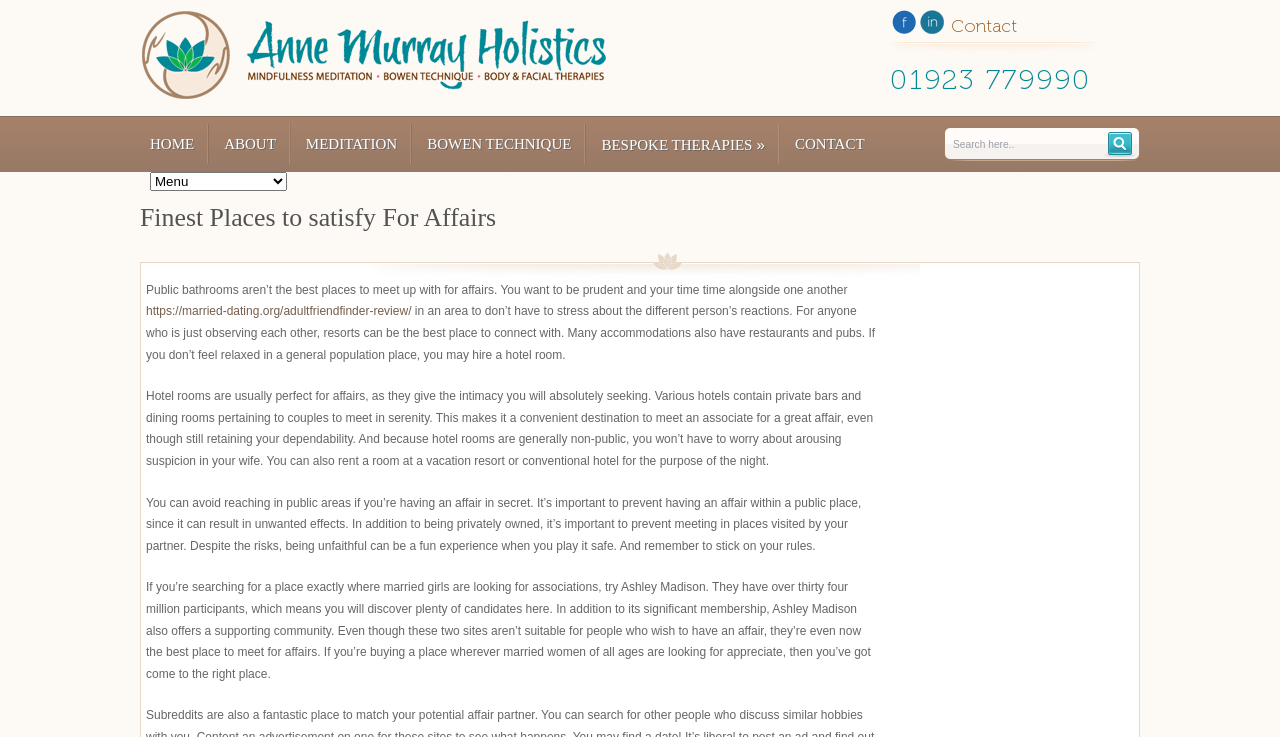Provide a brief response to the question using a single word or phrase: 
How many members does Ashley Madison have?

34 million